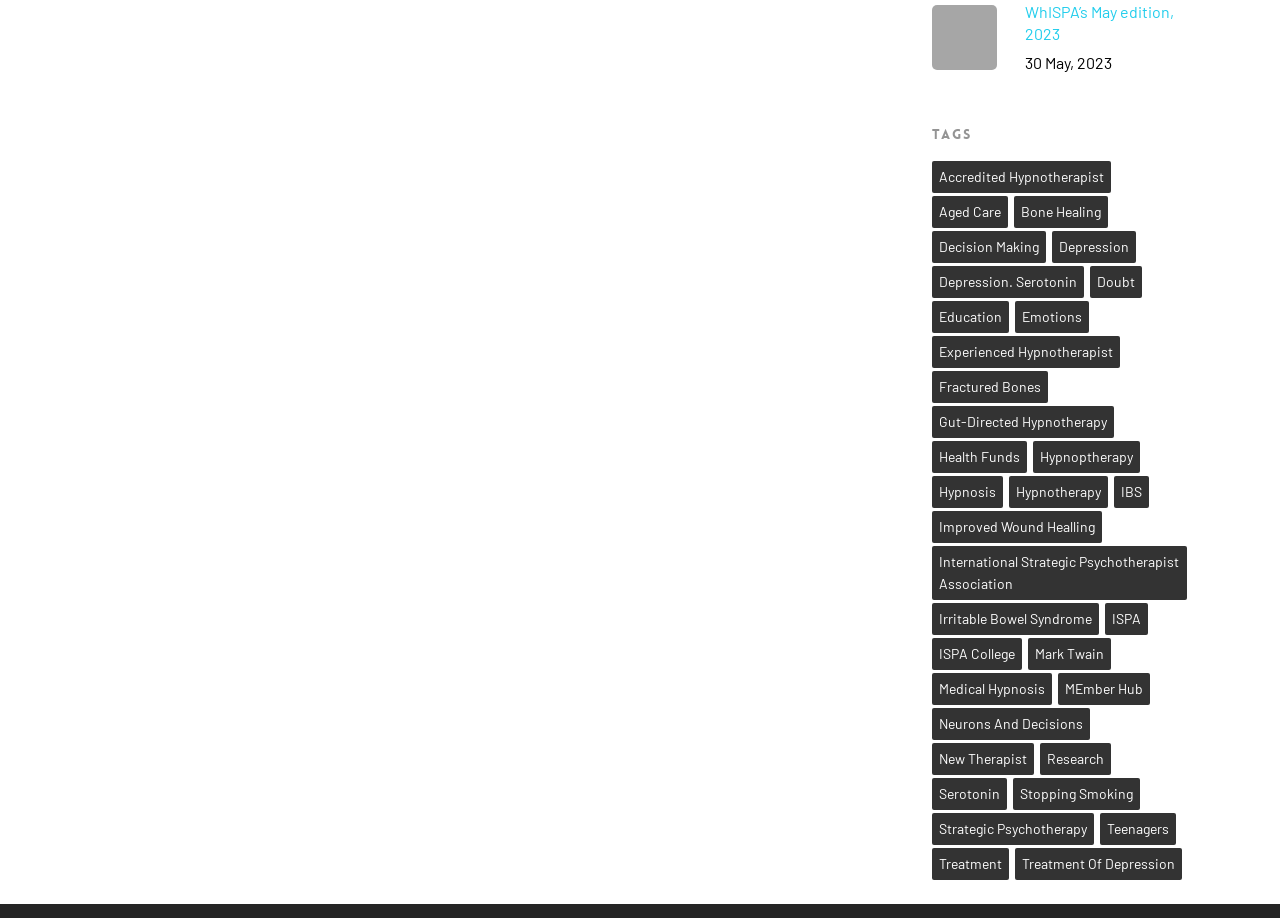What is the first tag listed?
Provide an in-depth and detailed answer to the question.

The first tag listed is 'Accredited Hypnotherapist' because it is the first link element under the 'TAGS' heading, with a StaticText element containing the text 'Accredited Hypnotherapist'.